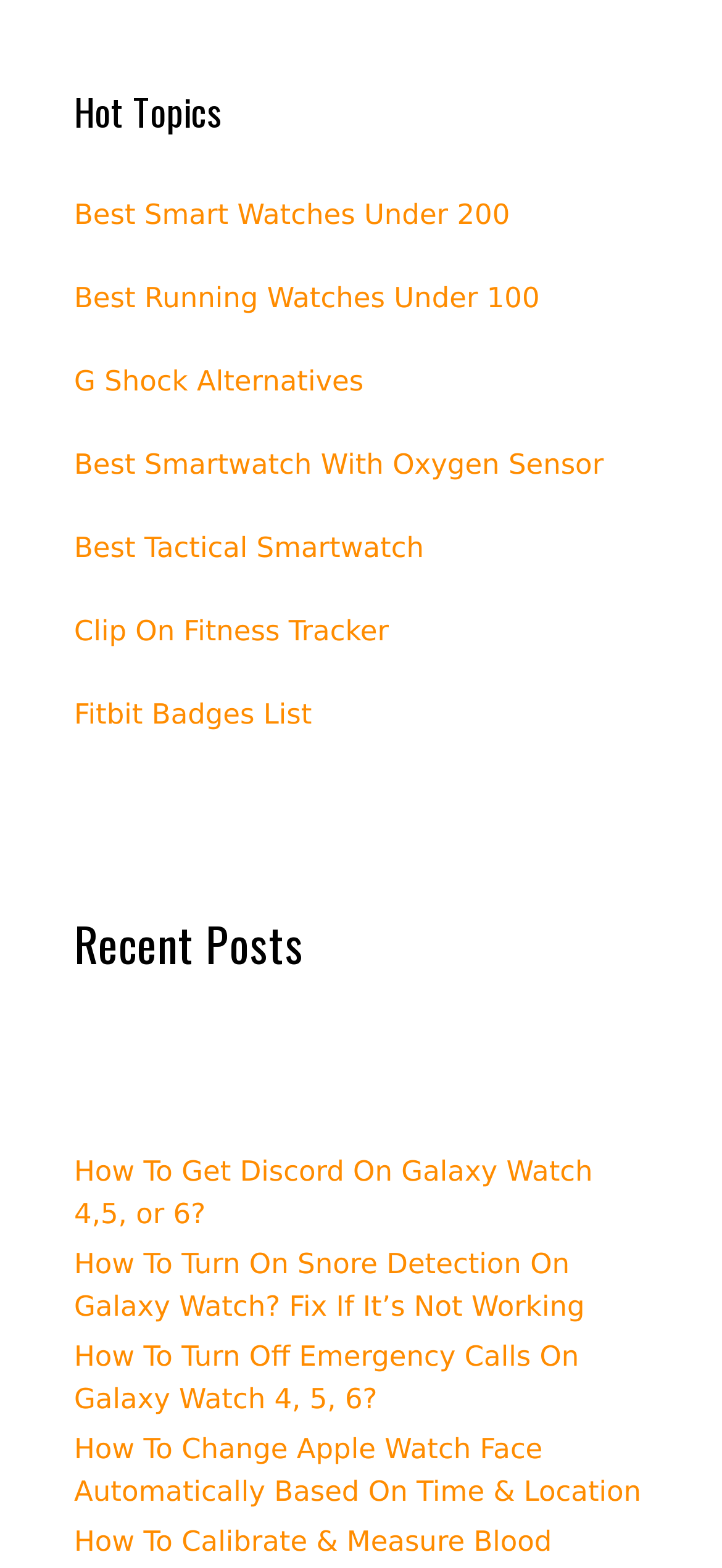What is the topic of the third recent post?
Using the image as a reference, give a one-word or short phrase answer.

Turning off emergency calls